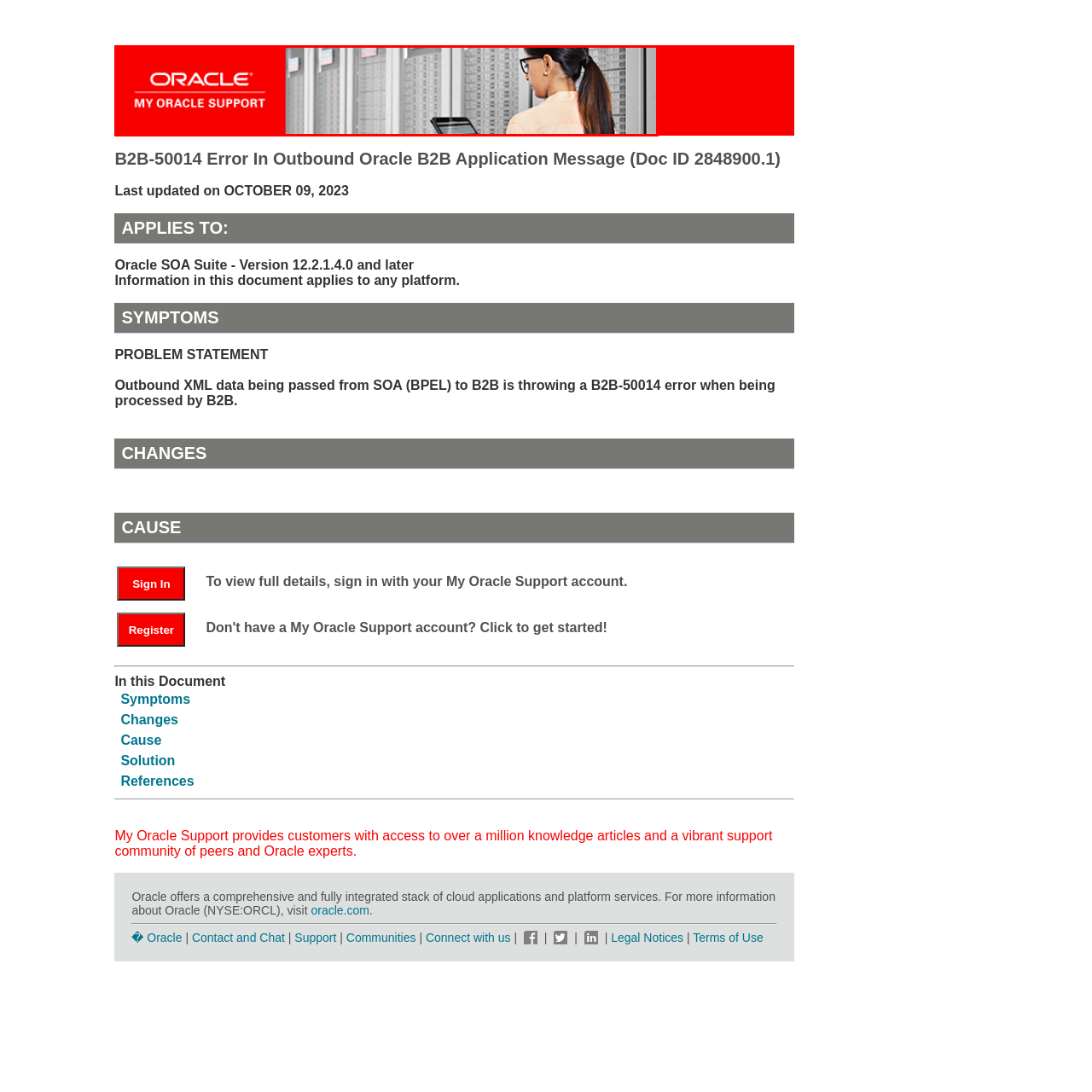Focus on the part of the image that is marked with a yellow outline and respond in detail to the following inquiry based on what you observe: 
What is the woman doing in the image?

The woman with long hair, wearing glasses, is shown interacting with a laptop while standing in front of a series of data storage units or server racks, indicating her involvement with technical work.